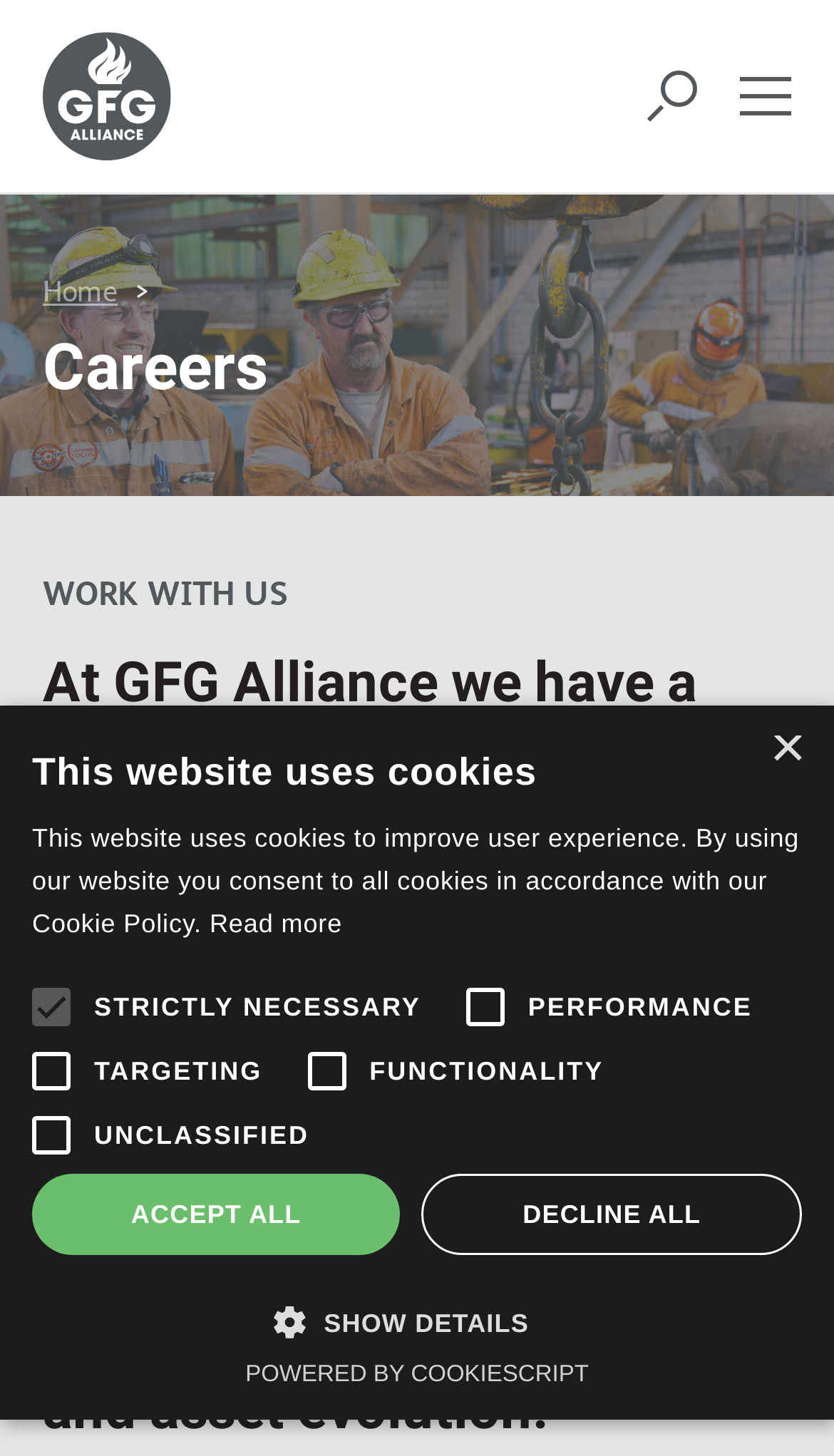Please identify the bounding box coordinates of the clickable area that will fulfill the following instruction: "Click the GFG Alliance Logo". The coordinates should be in the format of four float numbers between 0 and 1, i.e., [left, top, right, bottom].

[0.026, 0.022, 0.231, 0.11]